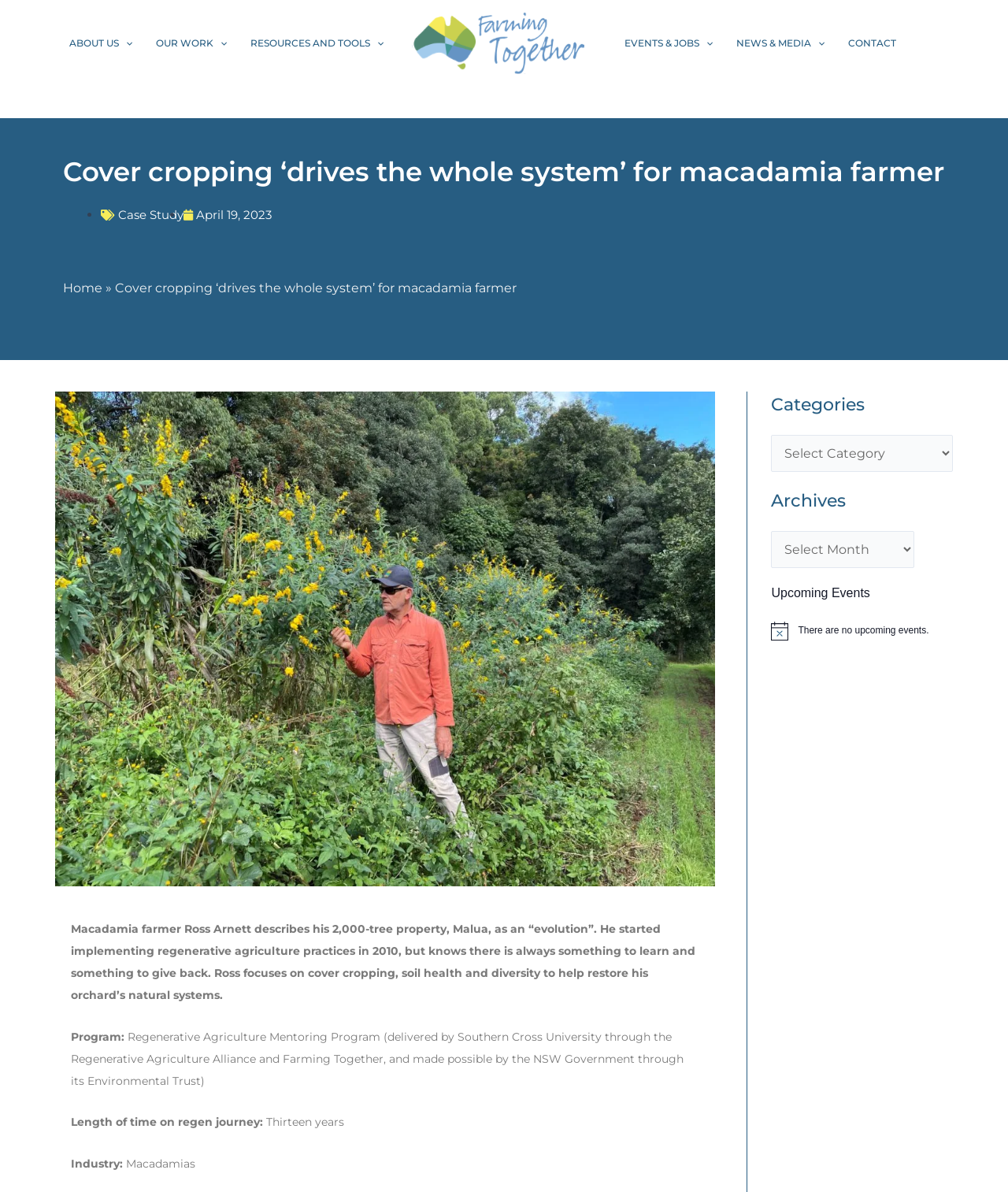Answer the following query with a single word or phrase:
What is the industry of Ross Arnett?

Macadamias